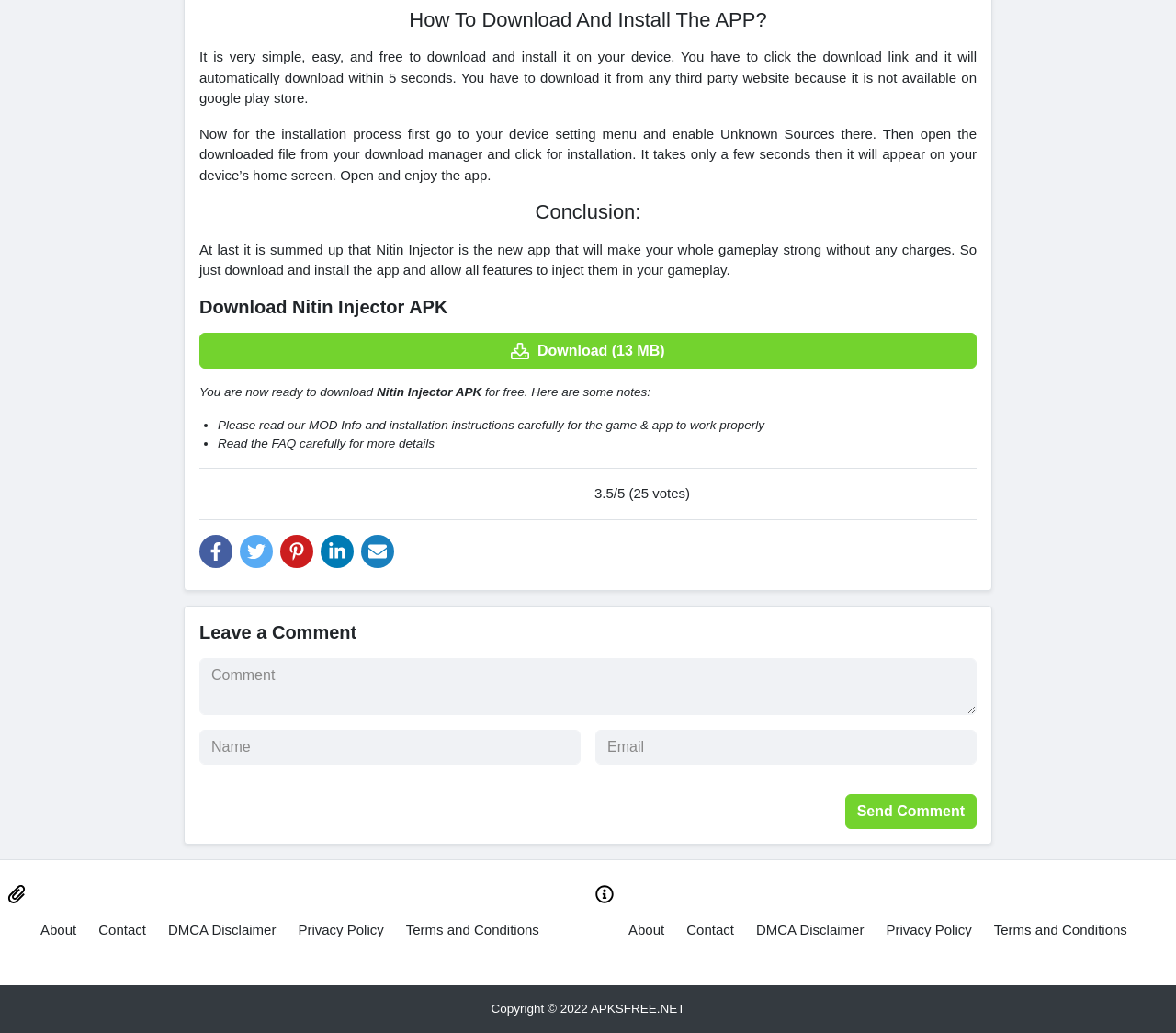Could you specify the bounding box coordinates for the clickable section to complete the following instruction: "Click the About link"?

[0.034, 0.893, 0.065, 0.908]